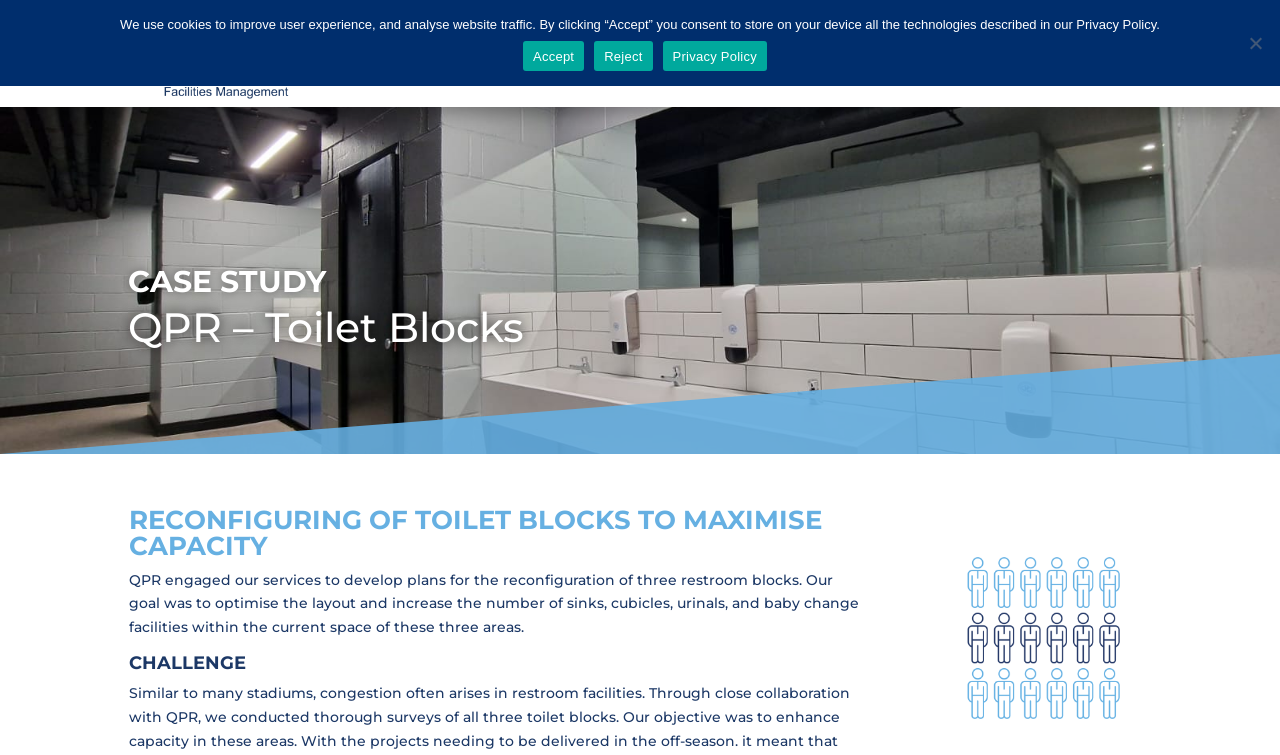Extract the bounding box coordinates of the UI element described by: "Contact". The coordinates should include four float numbers ranging from 0 to 1, e.g., [left, top, right, bottom].

[0.798, 0.091, 0.848, 0.121]